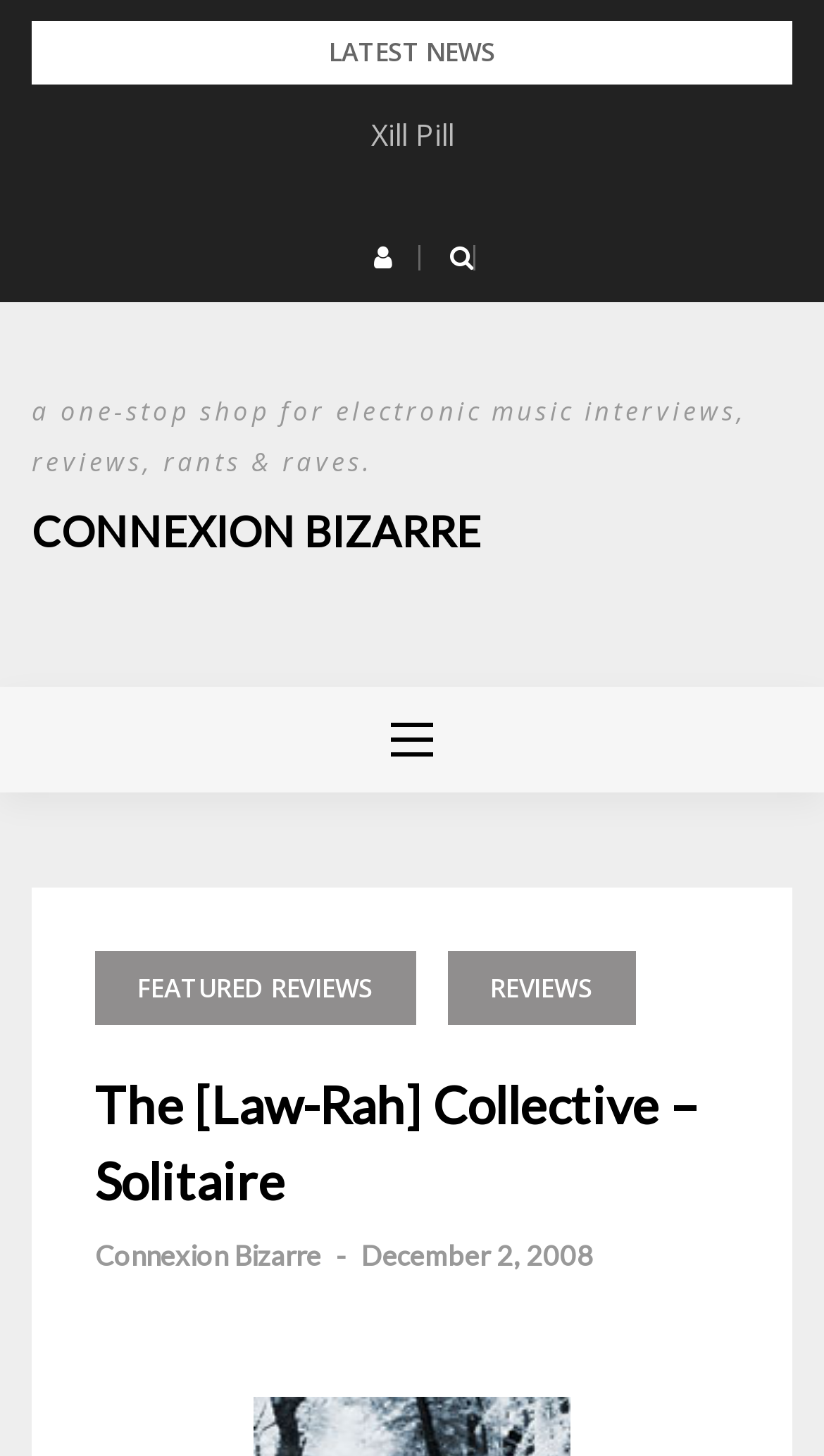Reply to the question below using a single word or brief phrase:
What is the purpose of the button with the '' icon?

Has a popup menu